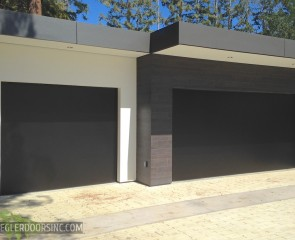Explain in detail what you see in the image.

This image features a modern garage design showcasing two sleek, dark garage doors set against a stylish architectural backdrop. The left door, with a smooth finish, is slightly recessed, enhancing the minimalist aesthetic. The right door is flush with a contemporary wooden panel that adds warmth and texture to the exterior. The surrounding area is bright, with sunlight filtering through greenery above, creating an inviting and sophisticated atmosphere. This design exemplifies the use of clean lines and contrasting materials, typical of contemporary home architecture, while reflecting the innovative approach of Ziegler Doors, Inc., based in Orange County, California, which specializes in custom aluminum and glass garage doors.